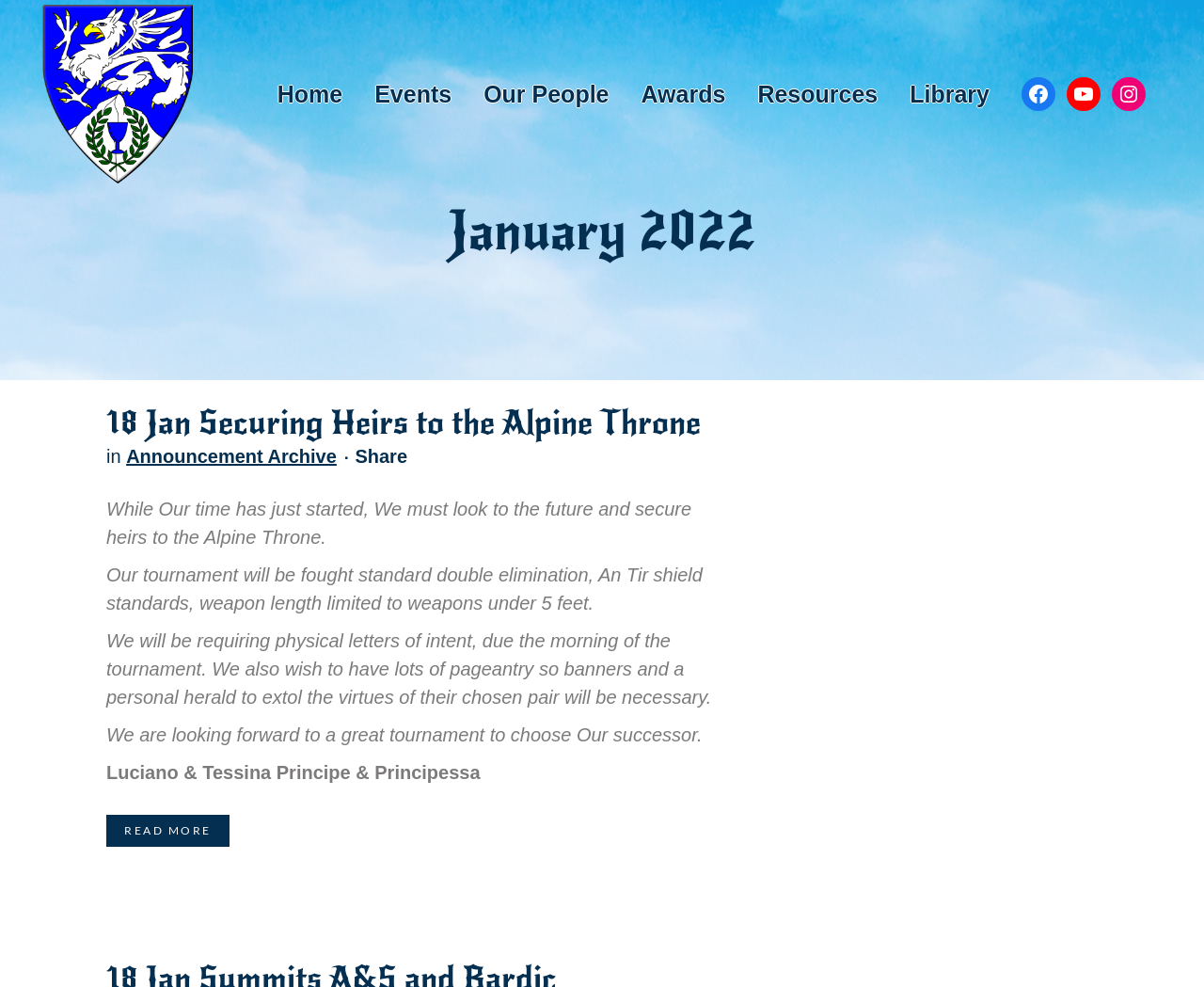Identify the bounding box coordinates of the specific part of the webpage to click to complete this instruction: "Visit the Announcement Archive".

[0.105, 0.452, 0.28, 0.473]